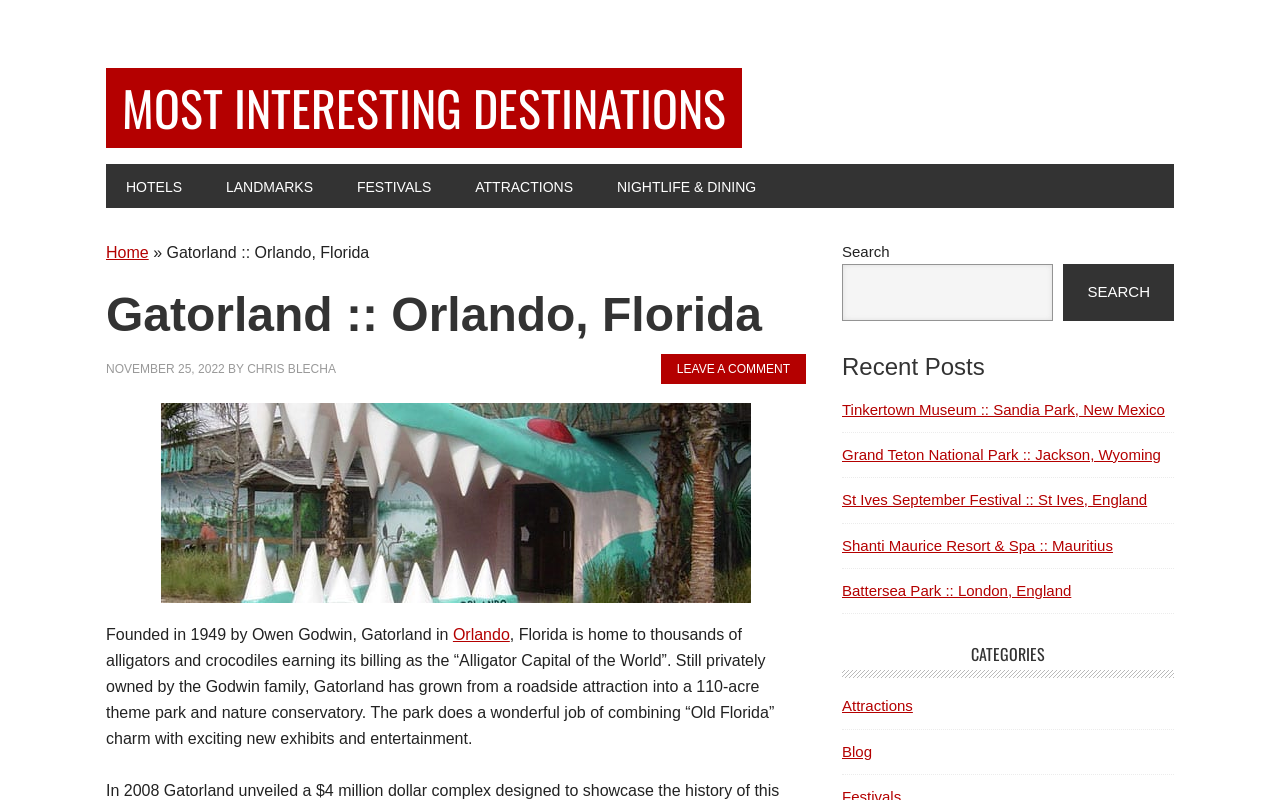What is the name of the city where Gatorland is located?
Respond with a short answer, either a single word or a phrase, based on the image.

Orlando